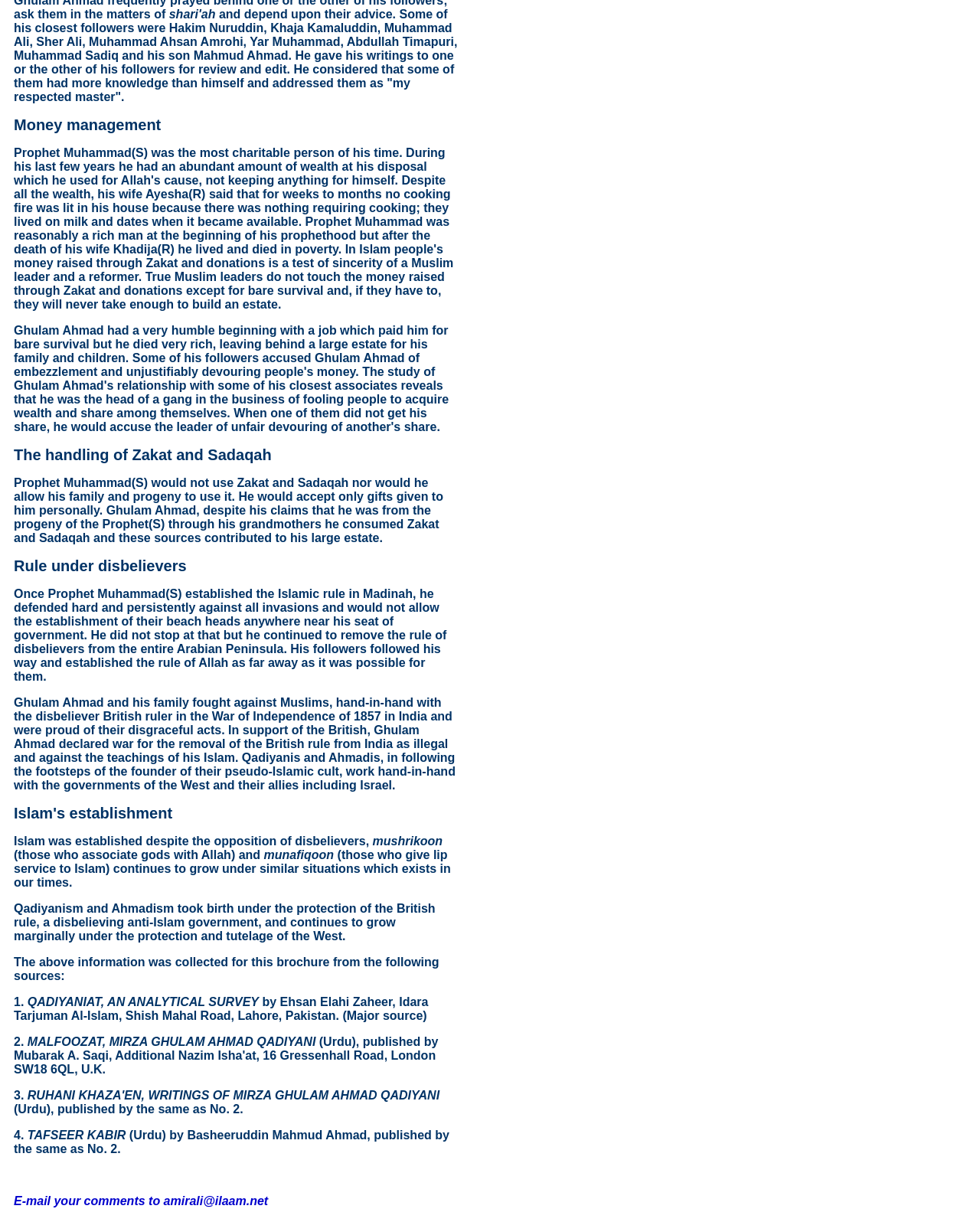Locate the UI element described as follows: "E-mail your comments to amirali@ilaam.net". Return the bounding box coordinates as four float numbers between 0 and 1 in the order [left, top, right, bottom].

[0.014, 0.977, 0.274, 0.988]